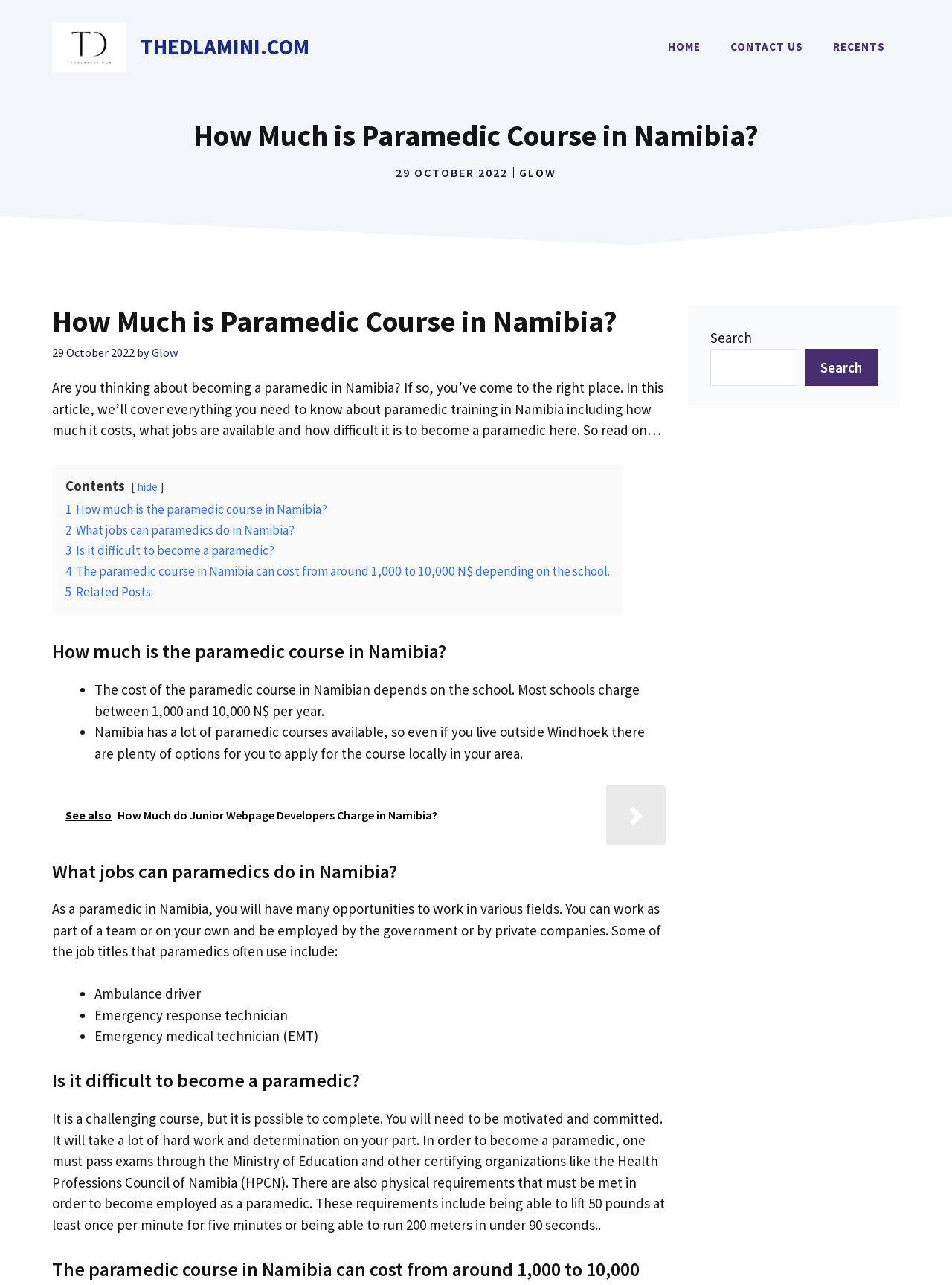Please give the bounding box coordinates of the area that should be clicked to fulfill the following instruction: "Click the 'HOME' link". The coordinates should be in the format of four float numbers from 0 to 1, i.e., [left, top, right, bottom].

[0.686, 0.019, 0.752, 0.054]